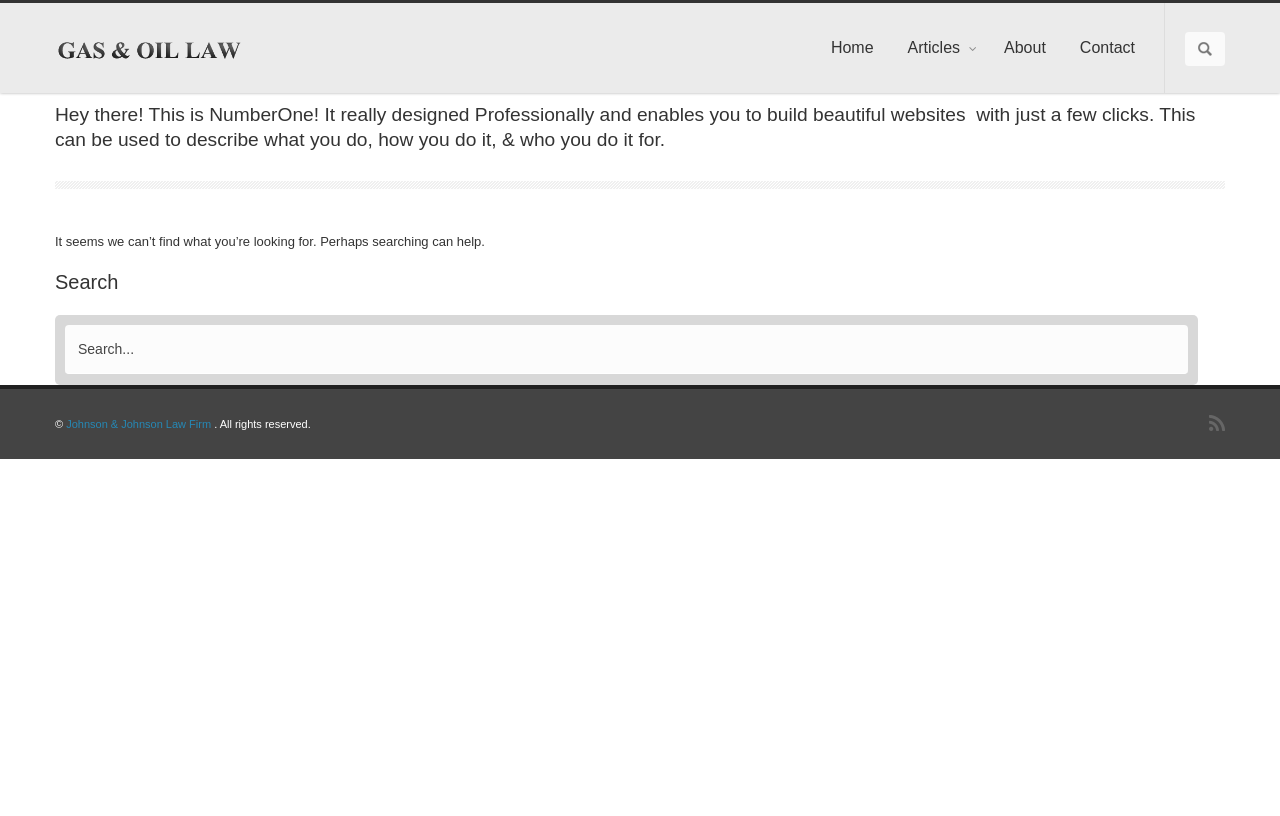Determine the bounding box for the UI element as described: "Blogs". The coordinates should be represented as four float numbers between 0 and 1, formatted as [left, top, right, bottom].

None